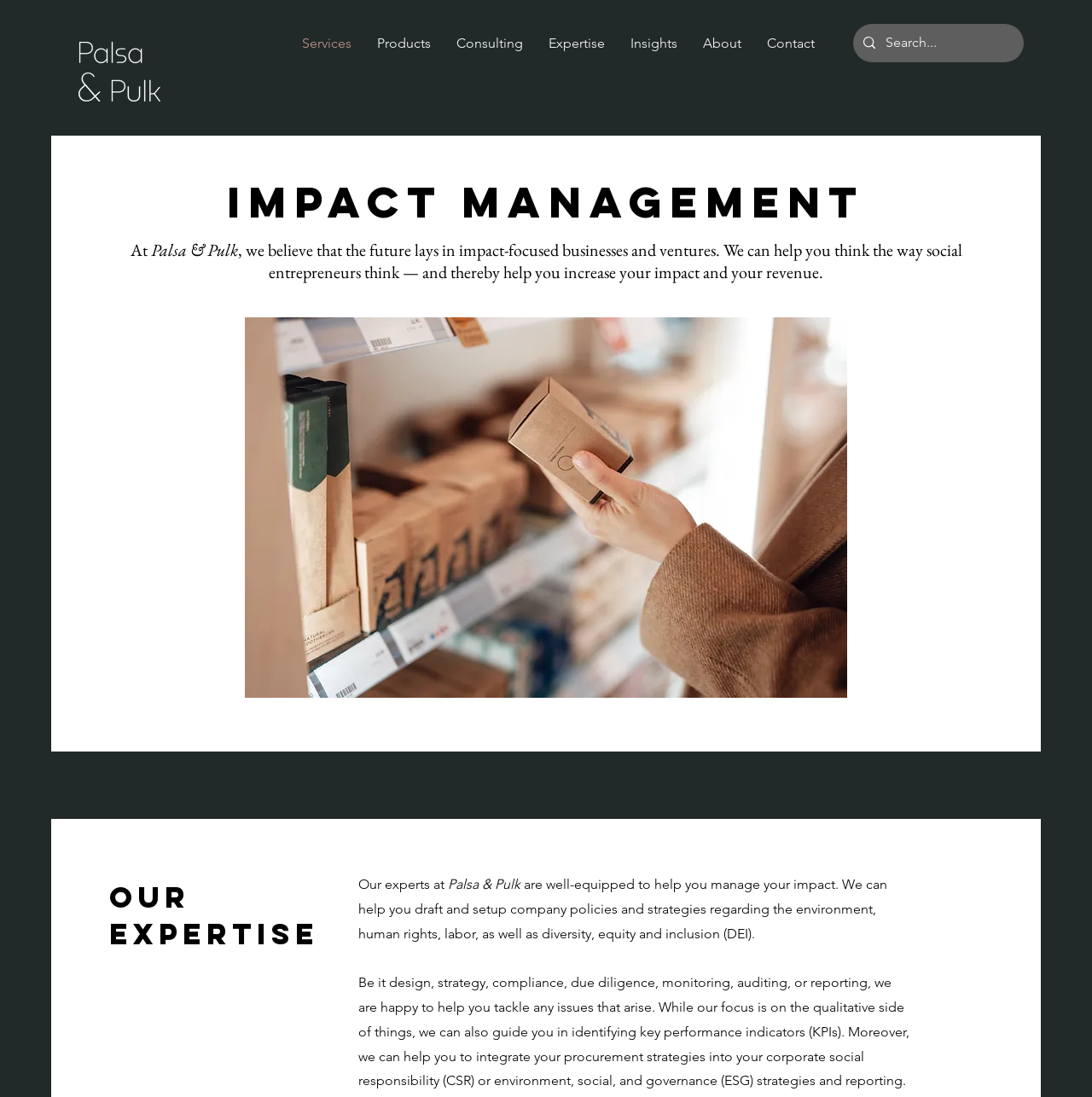Please determine the bounding box coordinates of the area that needs to be clicked to complete this task: 'Read about Impact Management'. The coordinates must be four float numbers between 0 and 1, formatted as [left, top, right, bottom].

[0.117, 0.159, 0.883, 0.209]